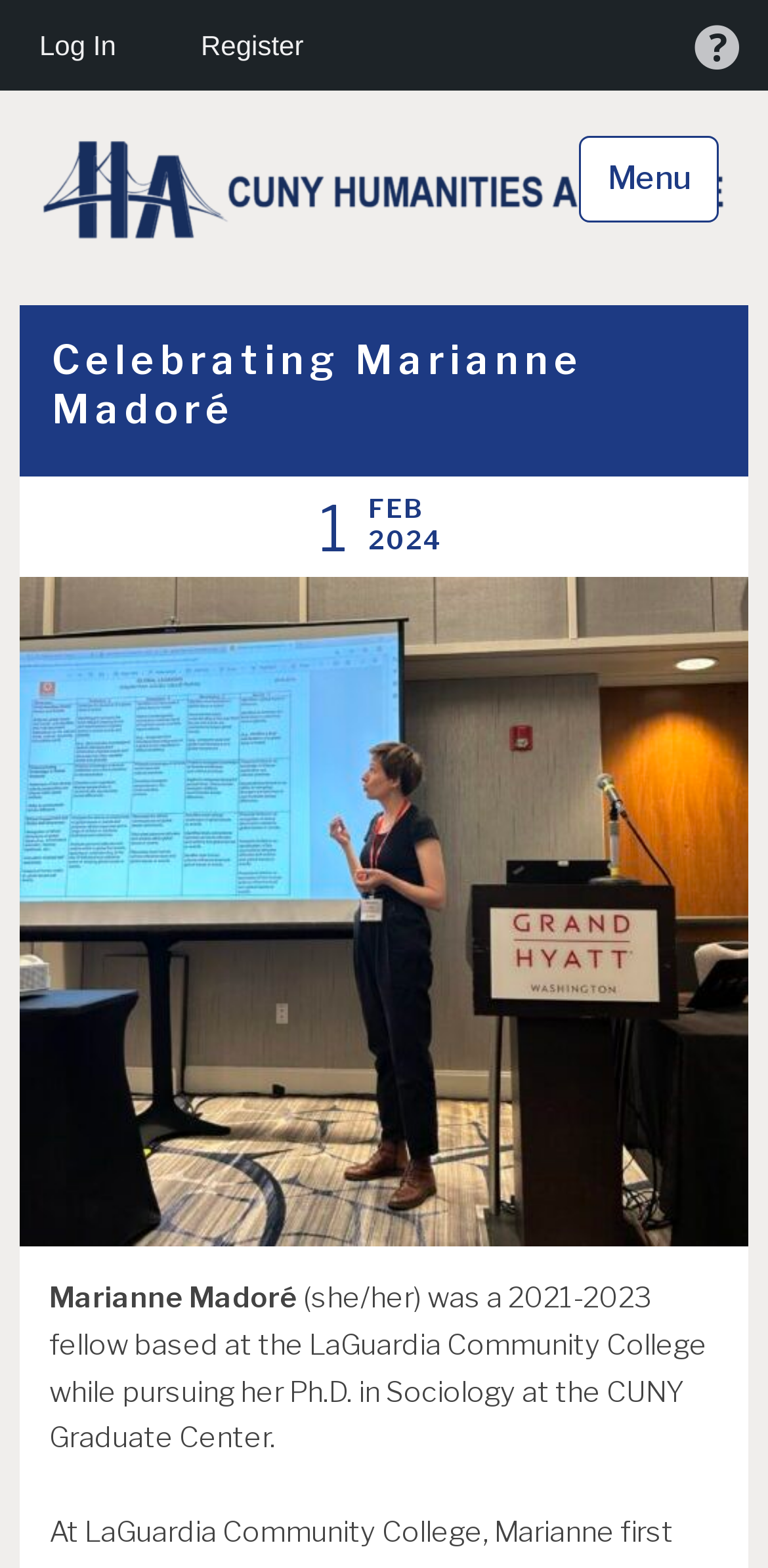Please mark the clickable region by giving the bounding box coordinates needed to complete this instruction: "View Marianne Madoré's profile".

[0.026, 0.368, 0.974, 0.795]